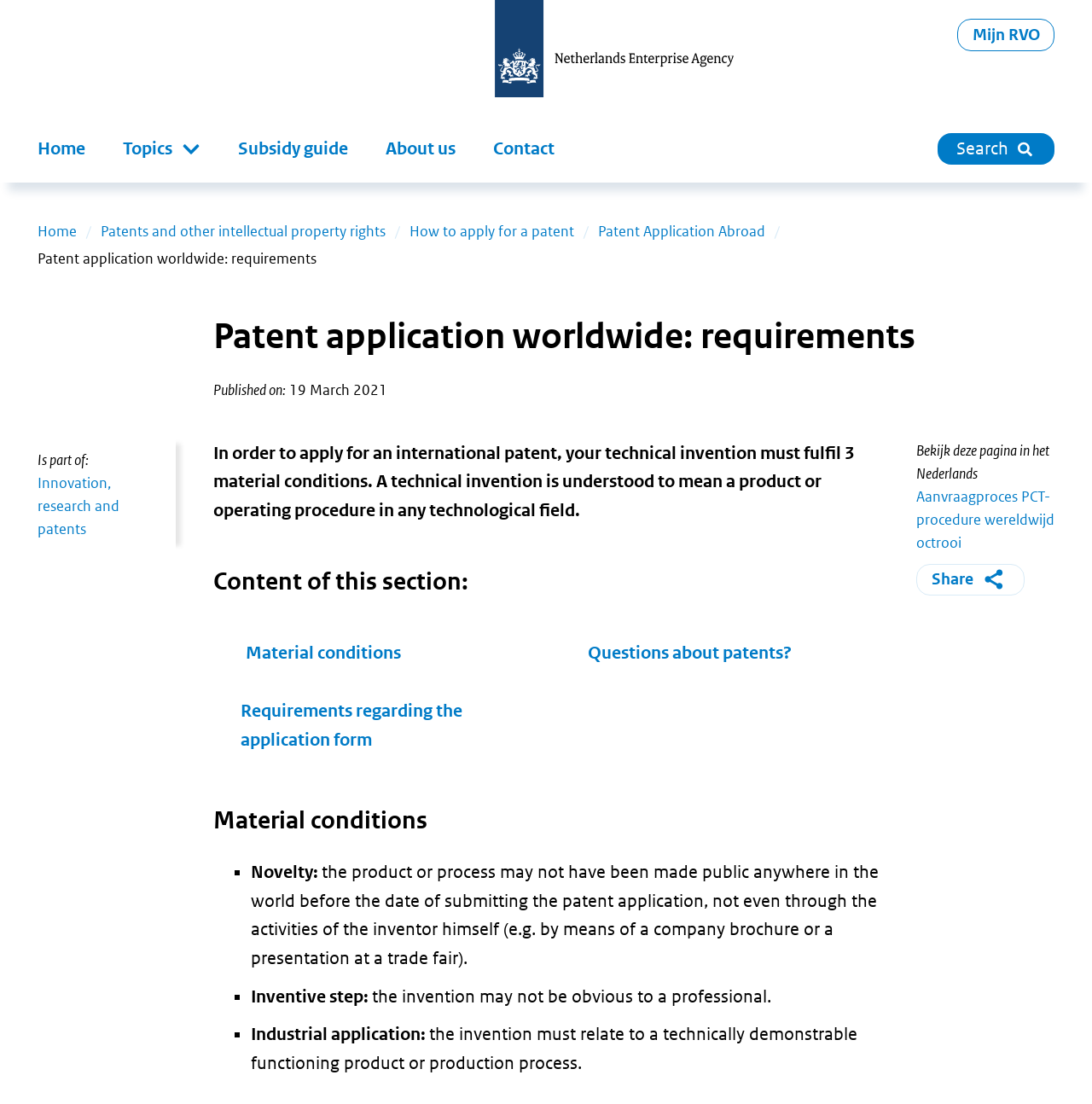Using the provided element description "Material conditions", determine the bounding box coordinates of the UI element.

[0.225, 0.579, 0.367, 0.605]